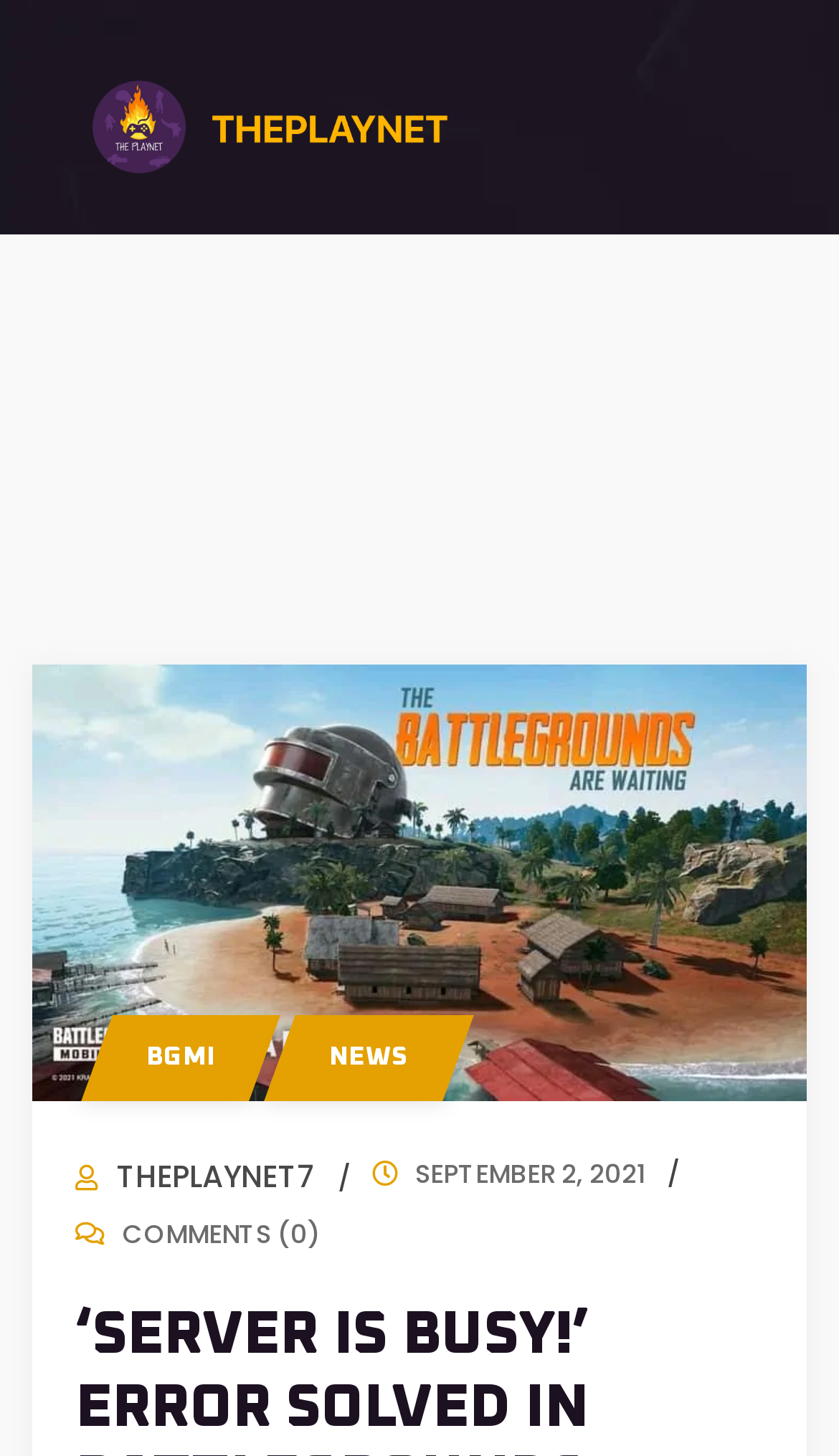Highlight the bounding box of the UI element that corresponds to this description: "theplaynet7".

[0.138, 0.793, 0.377, 0.823]